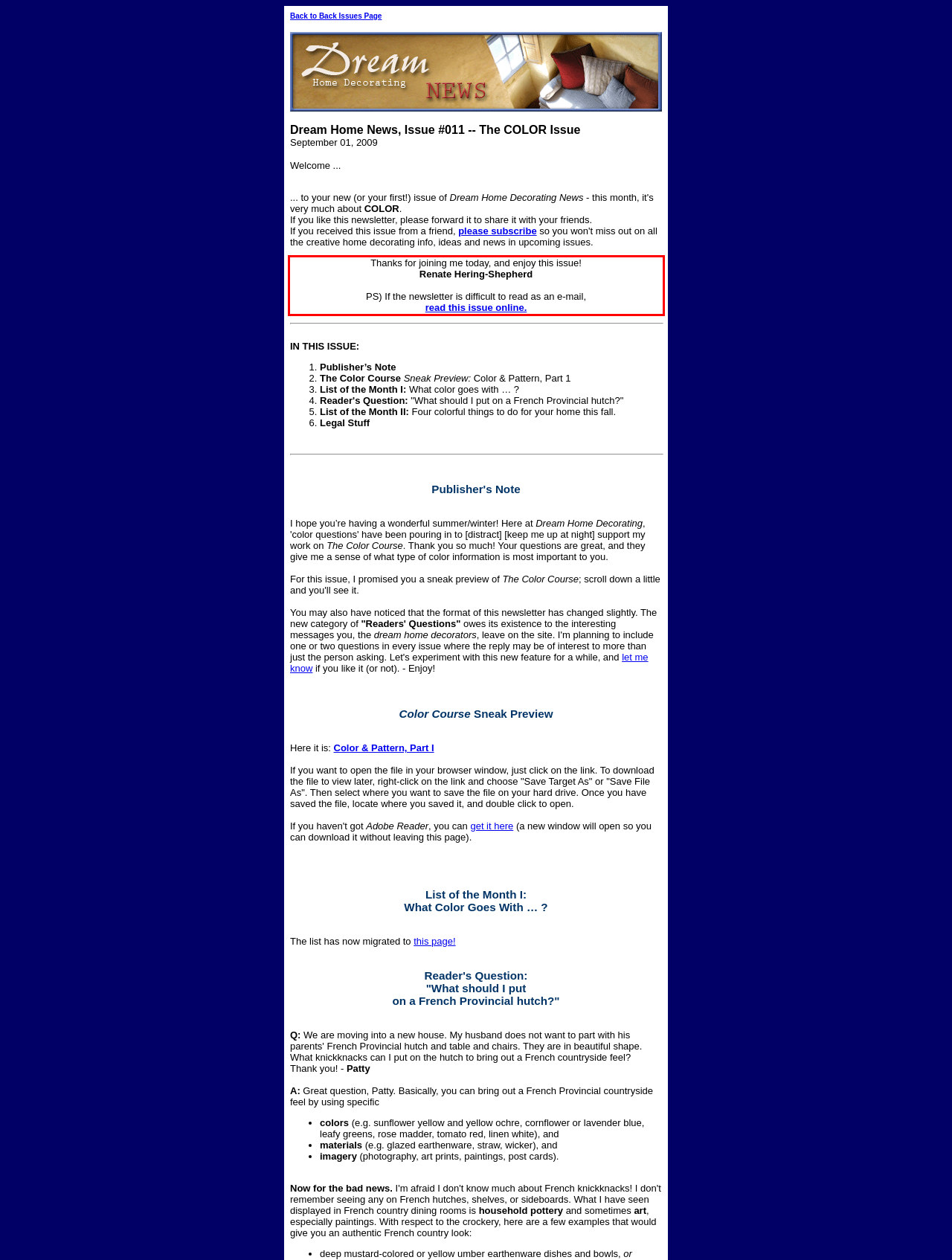Observe the screenshot of the webpage, locate the red bounding box, and extract the text content within it.

Thanks for joining me today, and enjoy this issue! Renate Hering-Shepherd PS) If the newsletter is difficult to read as an e-mail, read this issue online.